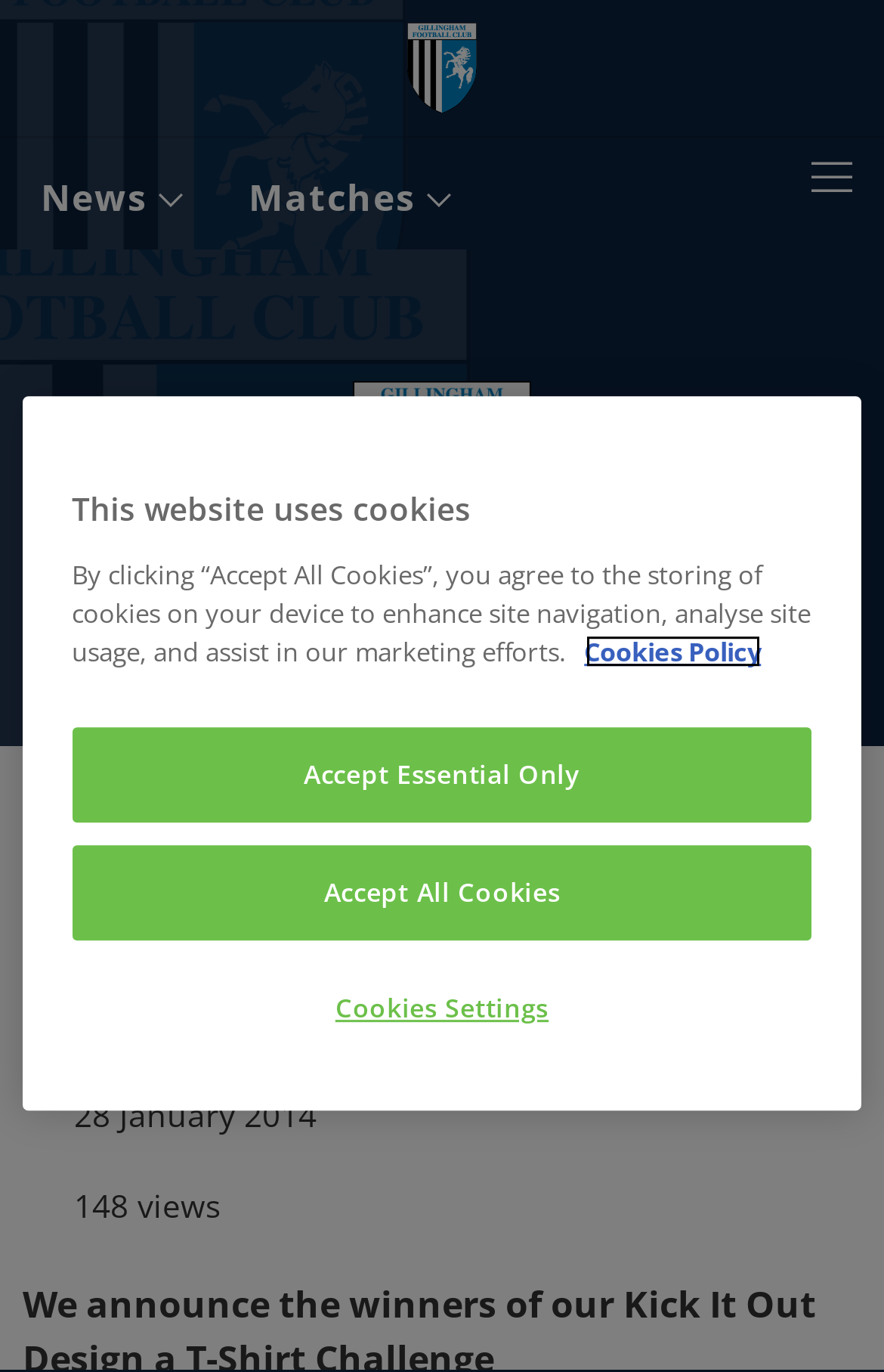Respond with a single word or phrase for the following question: 
How many views does the news article have?

148 views